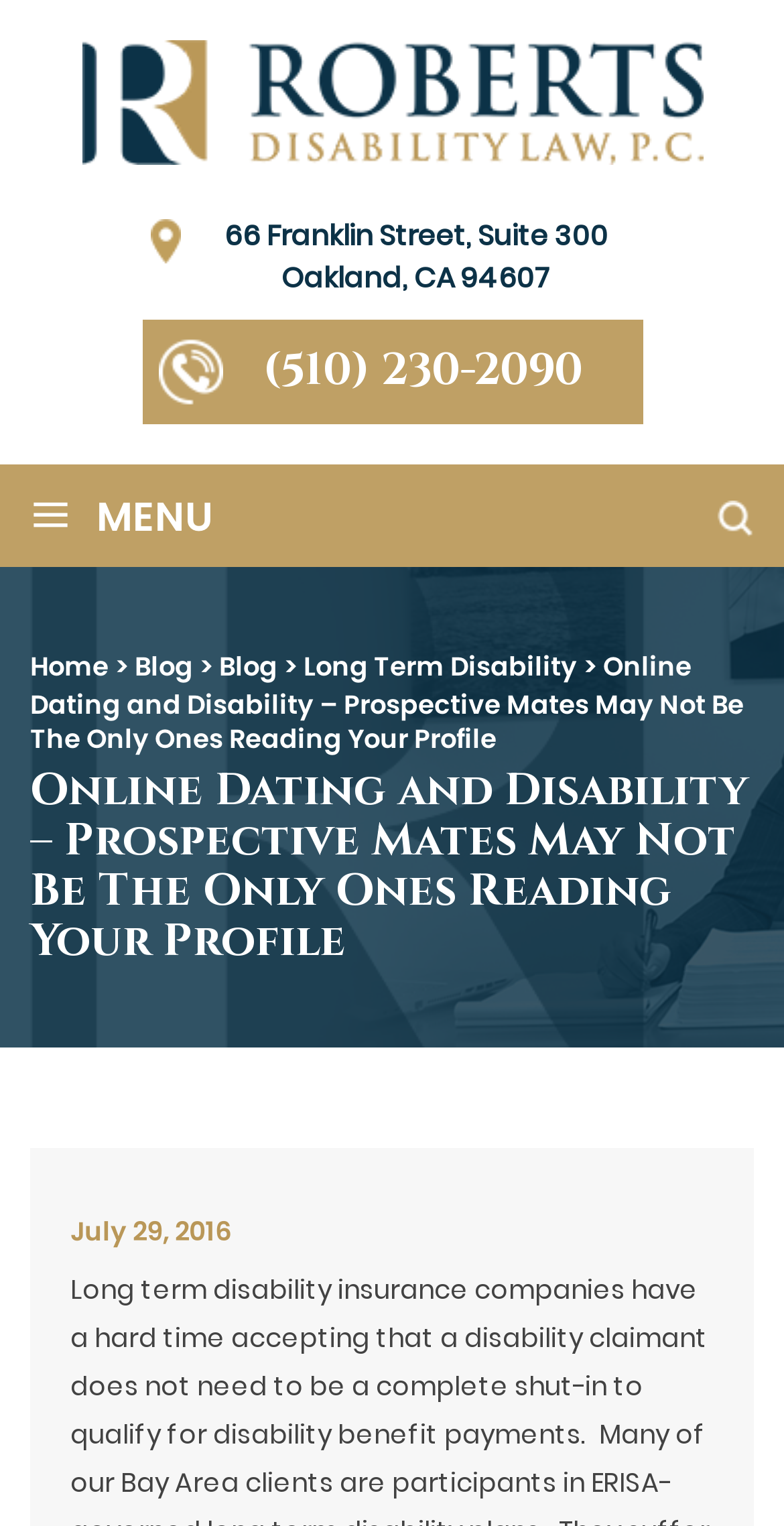Describe the webpage meticulously, covering all significant aspects.

The webpage appears to be a blog post from Roberts Disability Law, P.C., a law firm specializing in long-term care and disability law. At the top left of the page, there is a logo of the law firm, accompanied by a link to the firm's homepage. Below the logo, there is a navigation menu with links to the home page, blog, and long-term disability information.

To the right of the navigation menu, there is a search bar with a "Clear" button. Above the search bar, there is a phone number and address of the law firm. 

The main content of the page is a blog post titled "Online Dating and Disability – Prospective Mates May Not Be The Only Ones Reading Your Profile." The post is dated July 29, 2016. The content of the post discusses the connection between online dating and ERISA law, highlighting the complex relationship between the two. The post seems to be targeting individuals who may be in a similar situation and encourages them to reach out to the law firm for assistance.